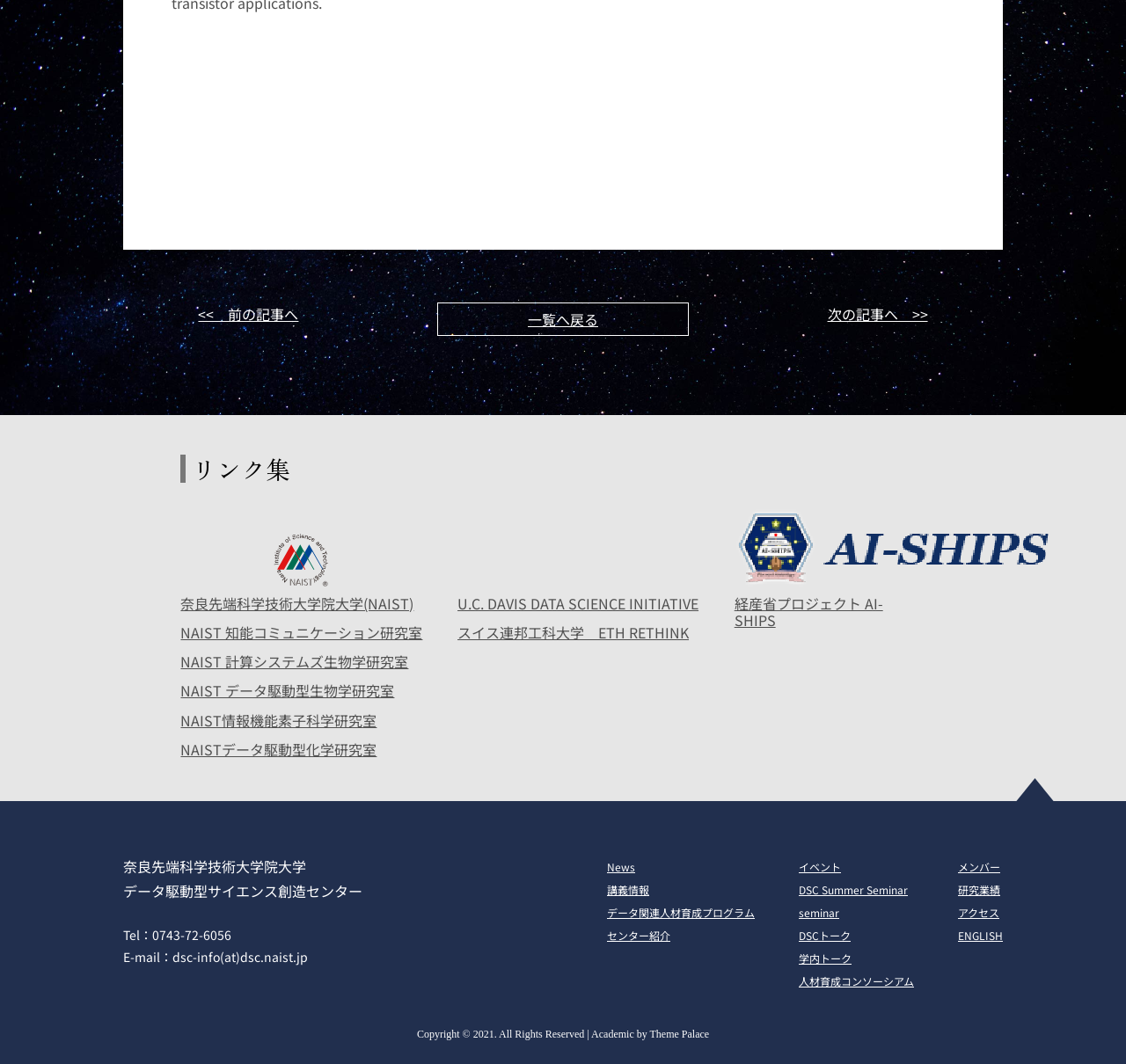Identify the bounding box coordinates of the specific part of the webpage to click to complete this instruction: "Go to the previous article".

[0.164, 0.281, 0.277, 0.309]